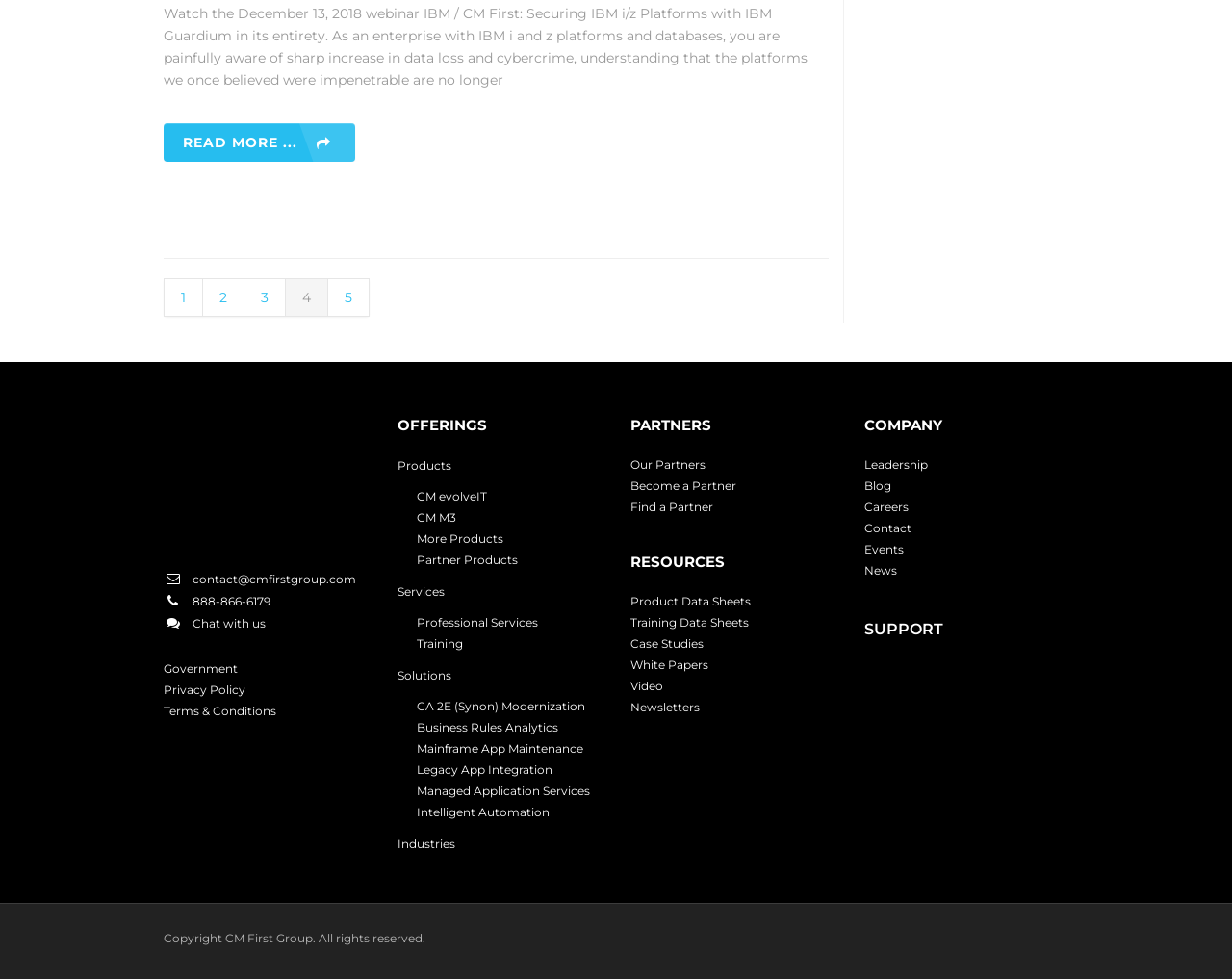Find the bounding box coordinates of the clickable area required to complete the following action: "Contact us via email".

[0.156, 0.585, 0.289, 0.599]